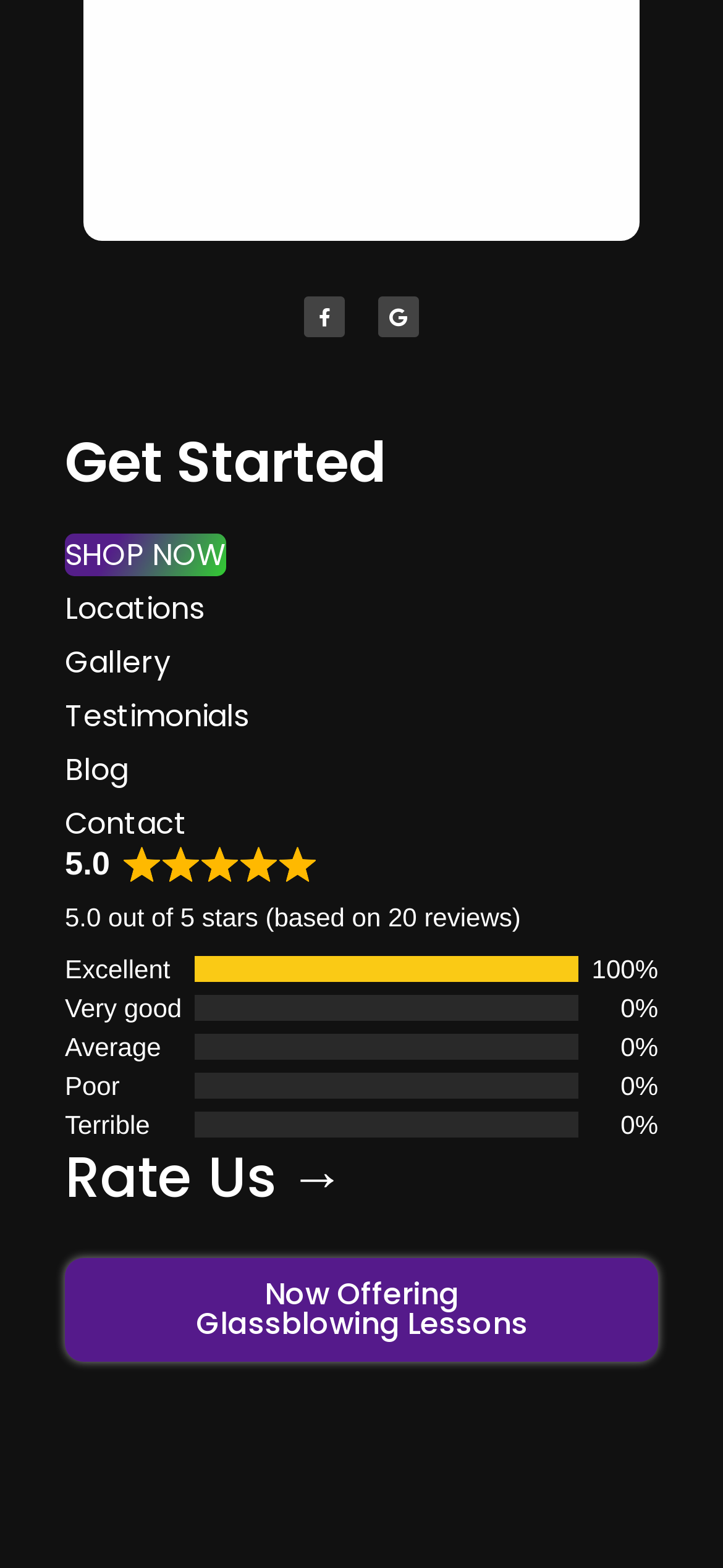Extract the bounding box coordinates for the UI element described as: "Now Offering Glassblowing Lessons".

[0.09, 0.802, 0.91, 0.868]